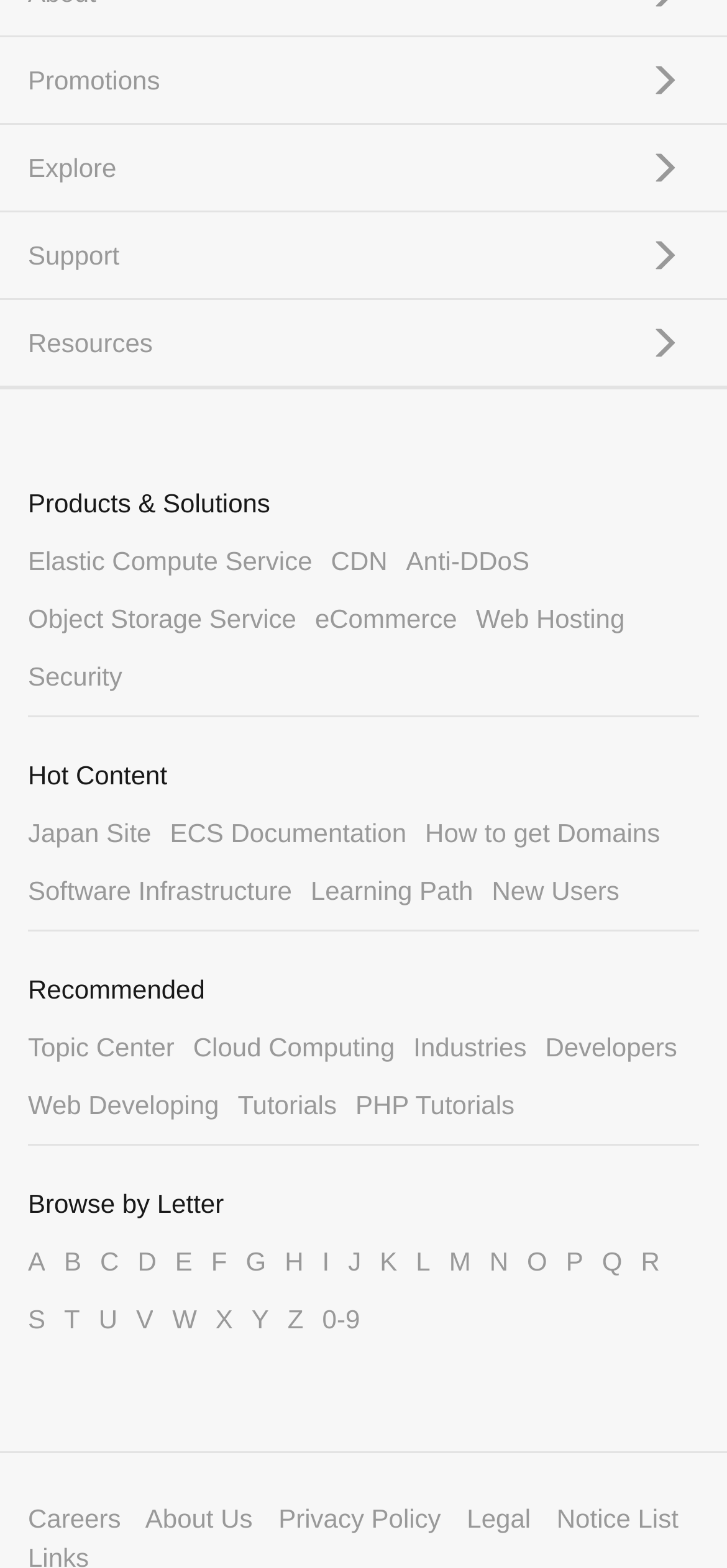Locate the coordinates of the bounding box for the clickable region that fulfills this instruction: "Browse by letter A".

[0.038, 0.795, 0.062, 0.814]